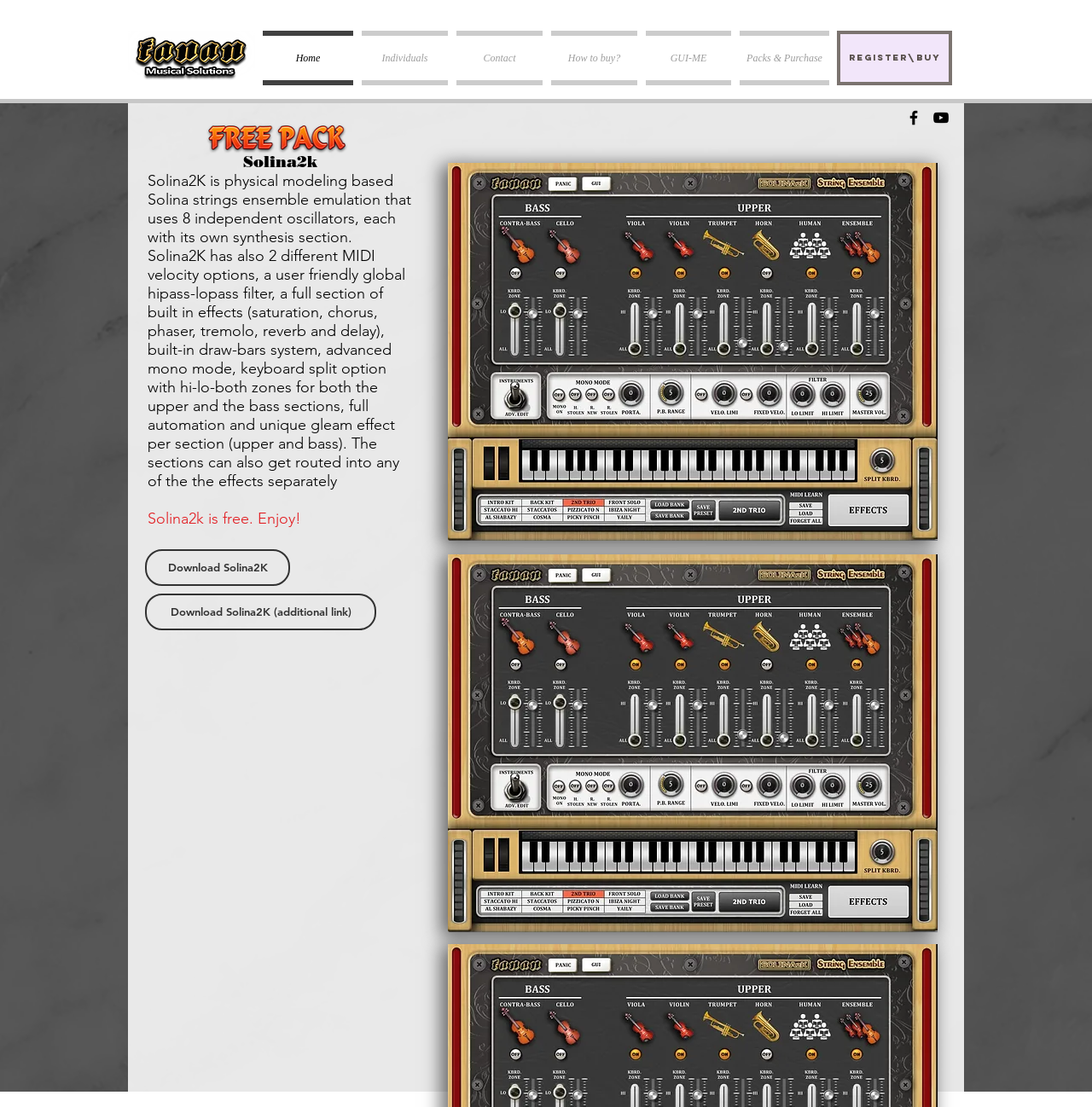Please identify the bounding box coordinates of the area I need to click to accomplish the following instruction: "Register or buy".

[0.766, 0.028, 0.872, 0.077]